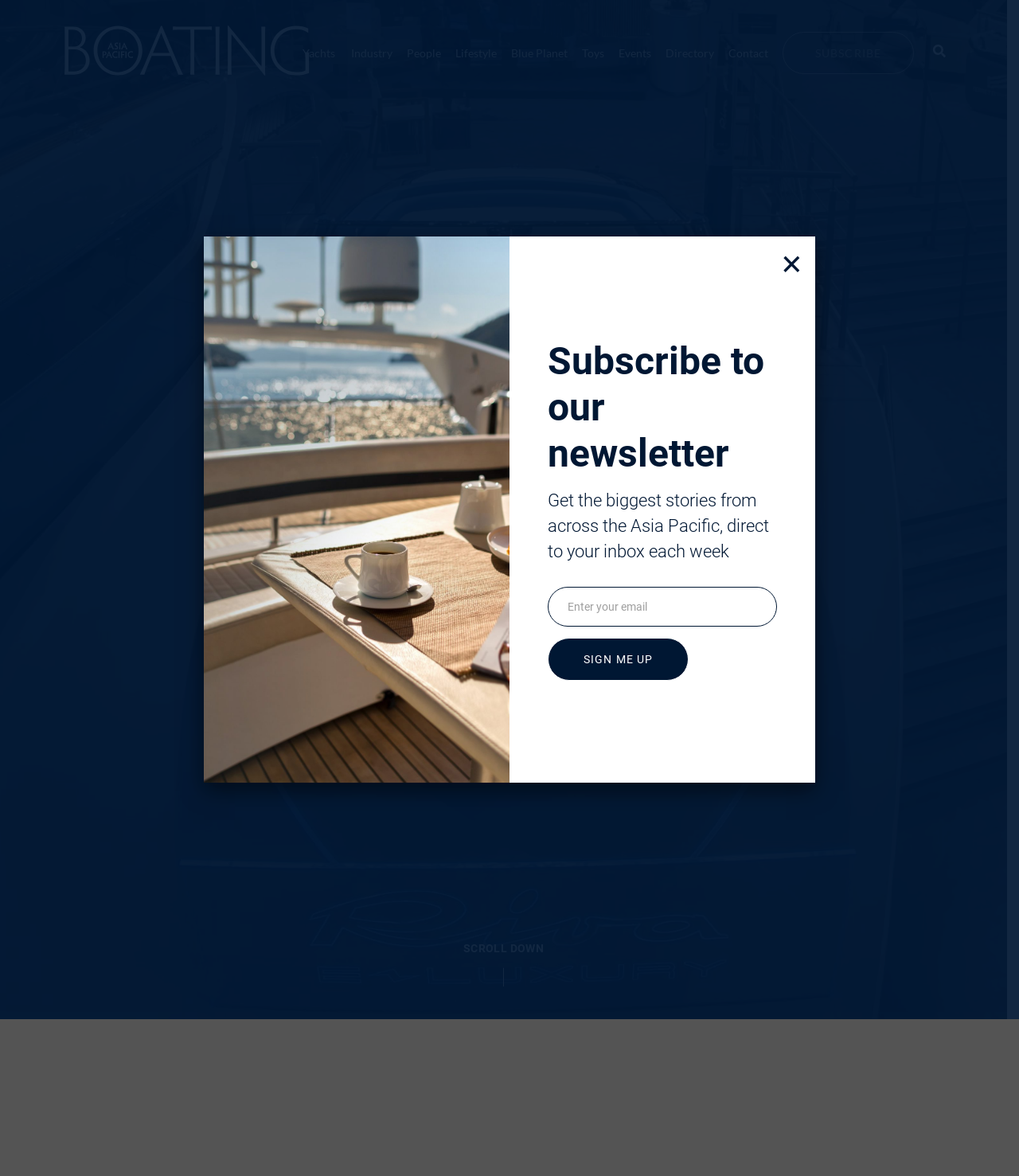Locate the bounding box coordinates of the element that needs to be clicked to carry out the instruction: "Click on the 'Sign me up' button". The coordinates should be given as four float numbers ranging from 0 to 1, i.e., [left, top, right, bottom].

[0.538, 0.542, 0.676, 0.579]